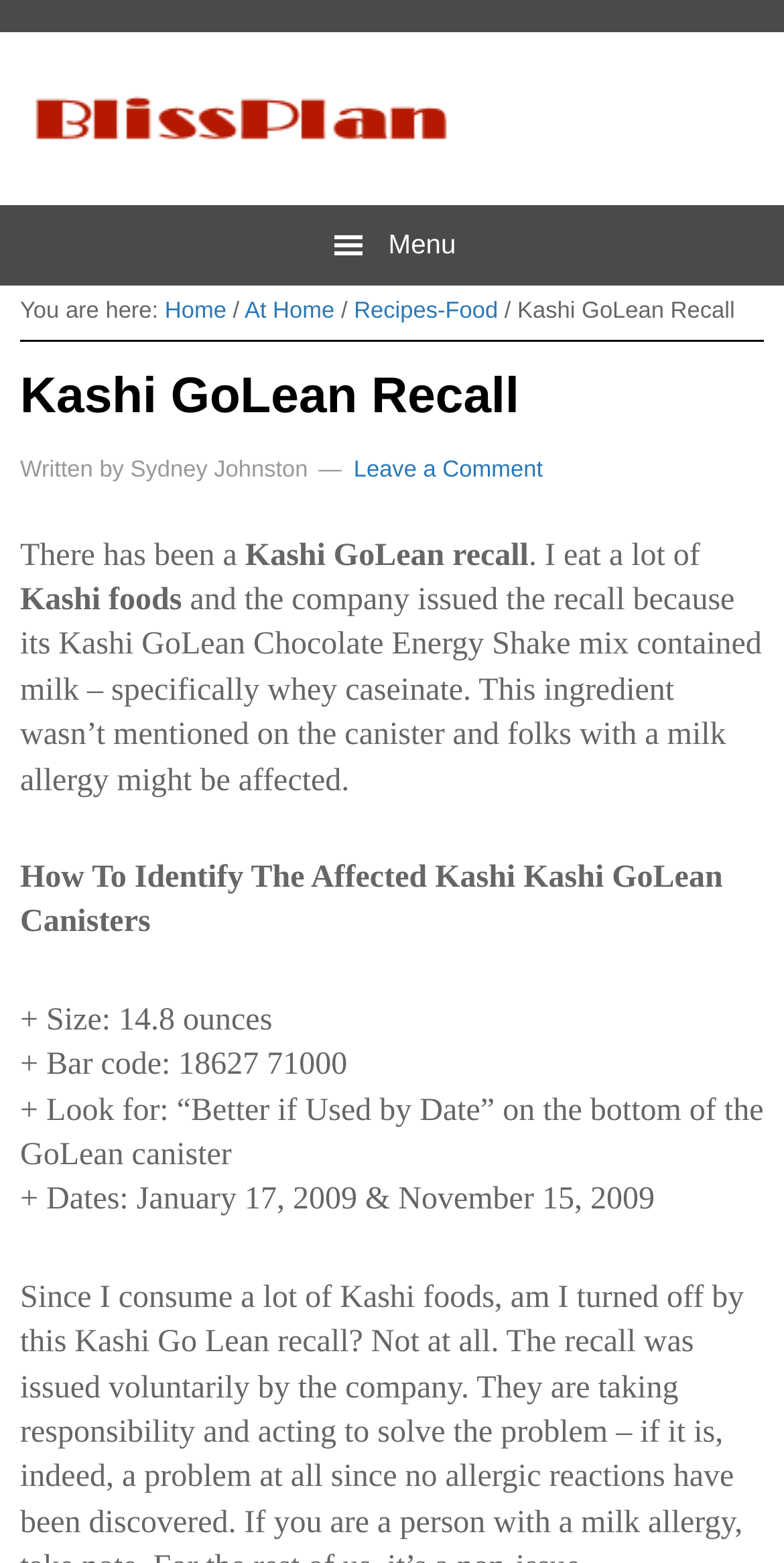What is the size of the affected Kashi GoLean canisters?
Please provide a single word or phrase in response based on the screenshot.

14.8 ounces